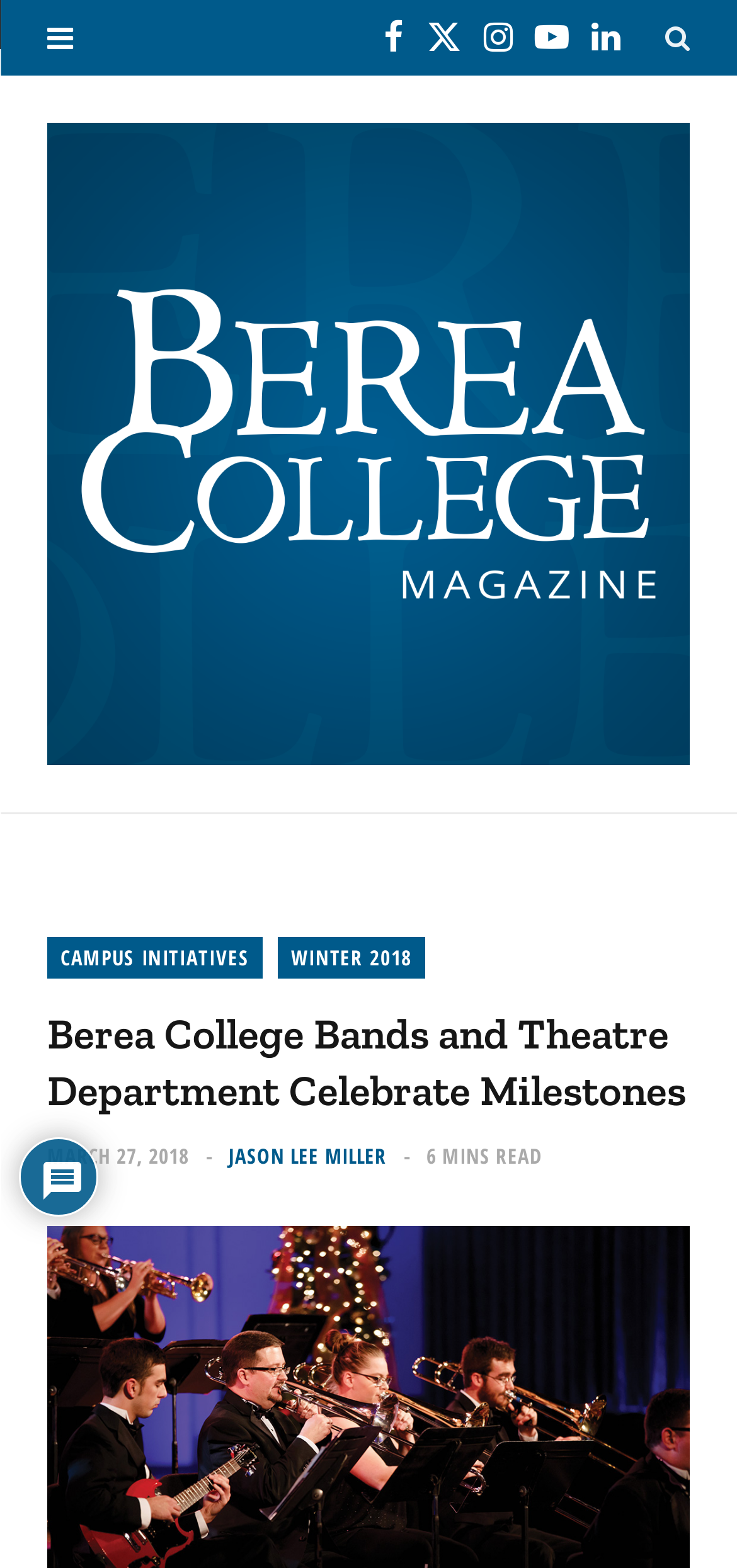Can you determine the bounding box coordinates of the area that needs to be clicked to fulfill the following instruction: "Click on the 'Prev' link"?

None